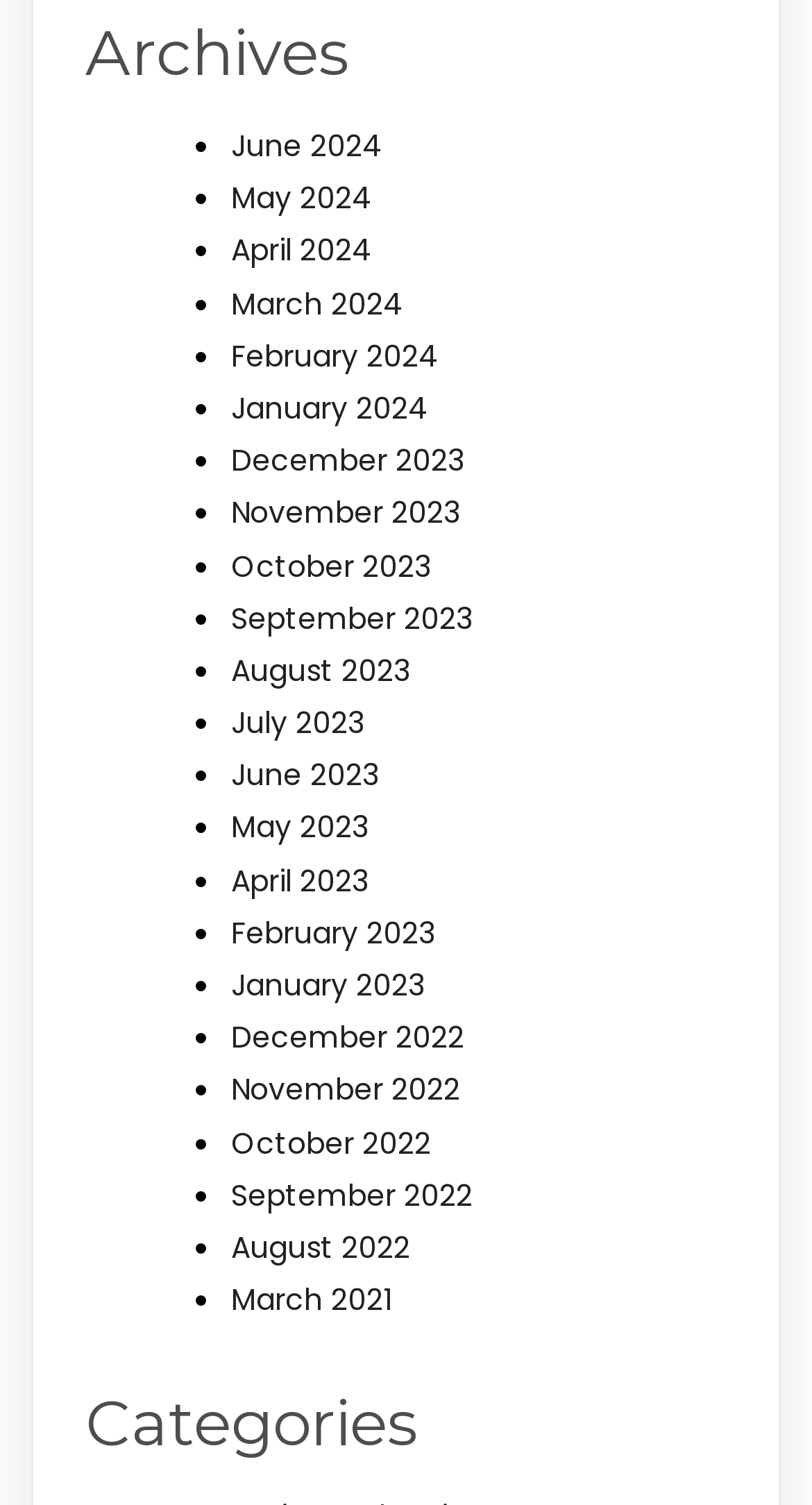What is the earliest month listed on the webpage? Please answer the question using a single word or phrase based on the image.

March 2021